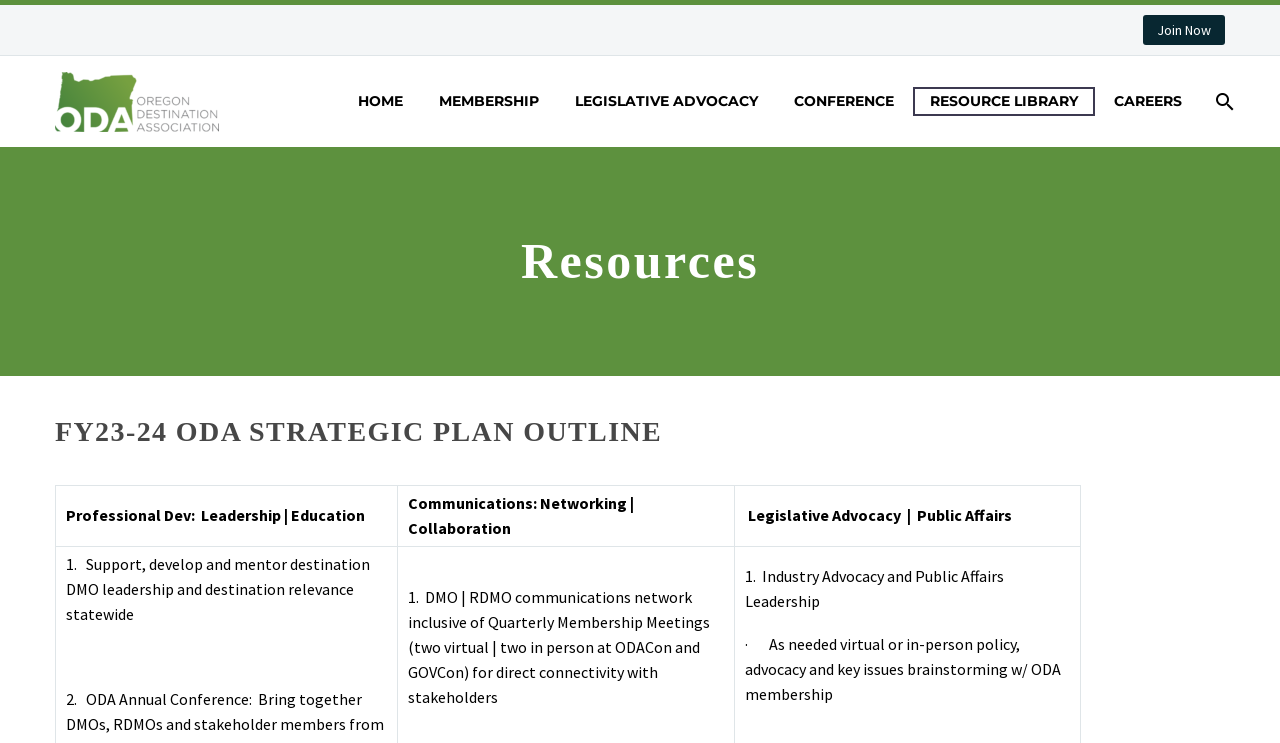With reference to the image, please provide a detailed answer to the following question: What is the name of the organization?

The name of the organization can be found in the images at the top of the webpage, which display the logo and name 'Oregon Destination Association'.